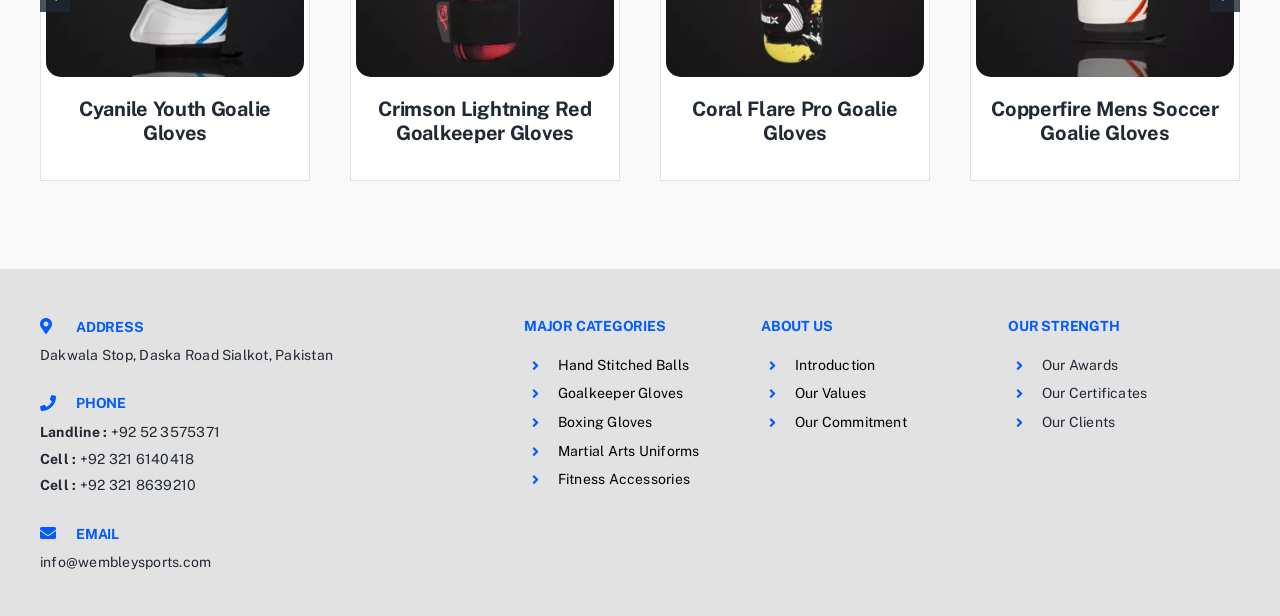What are the major categories?
Examine the webpage screenshot and provide an in-depth answer to the question.

I found the major categories by looking at the section labeled 'MAJOR CATEGORIES', which lists the categories as links: 'Hand Stitched Balls', 'Goalkeeper Gloves', 'Boxing Gloves', 'Martial Arts Uniforms', and 'Fitness Accessories'.